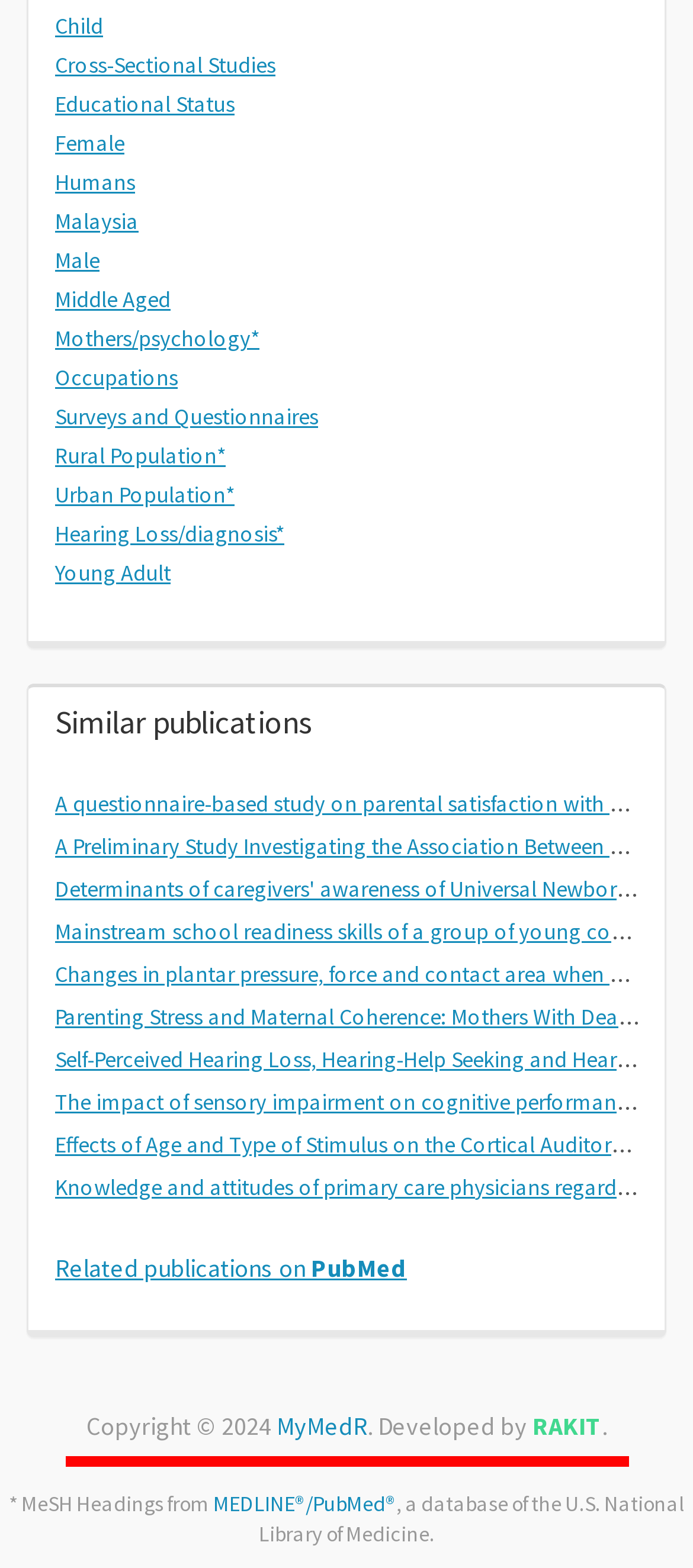Identify the bounding box coordinates of the region I need to click to complete this instruction: "Explore Cross-Sectional Studies".

[0.079, 0.033, 0.397, 0.05]